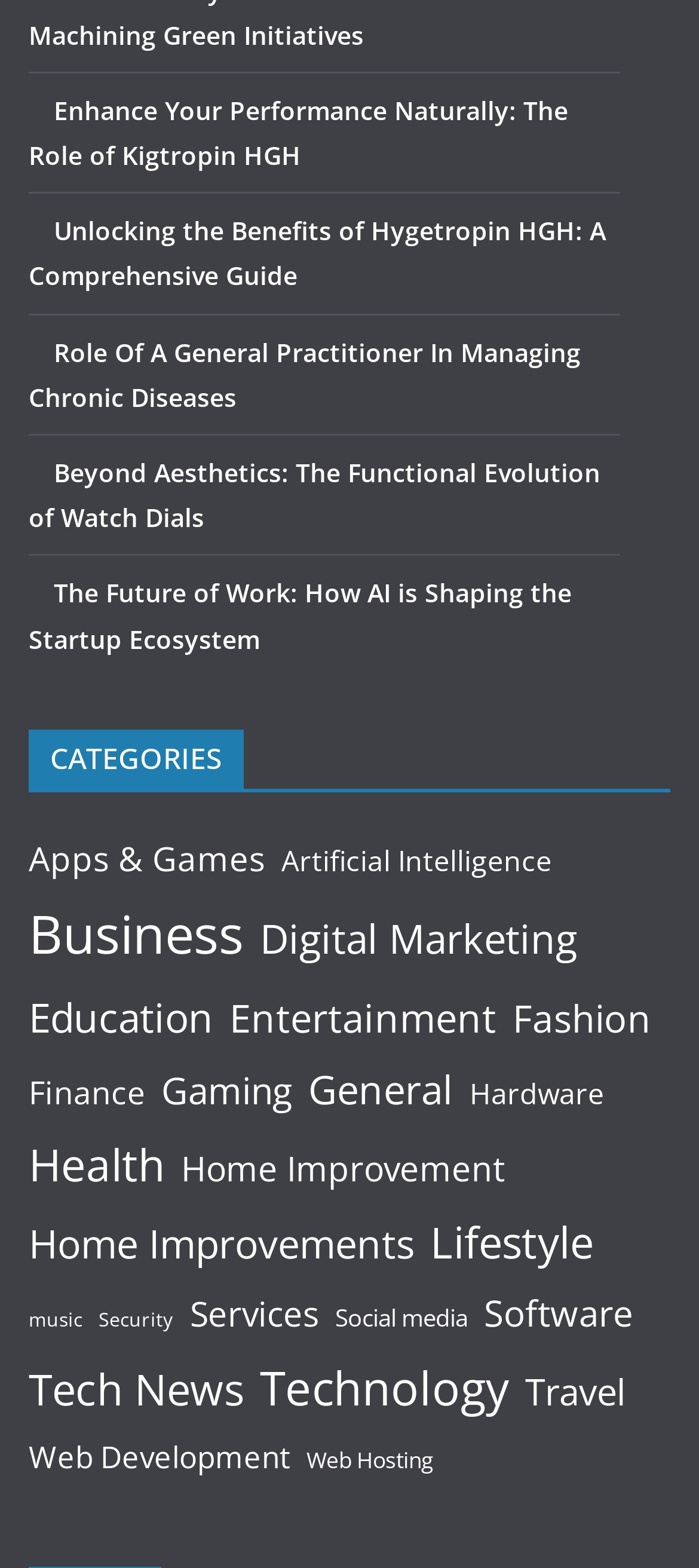How many items are in the 'Health' category?
Refer to the screenshot and answer in one word or phrase.

262